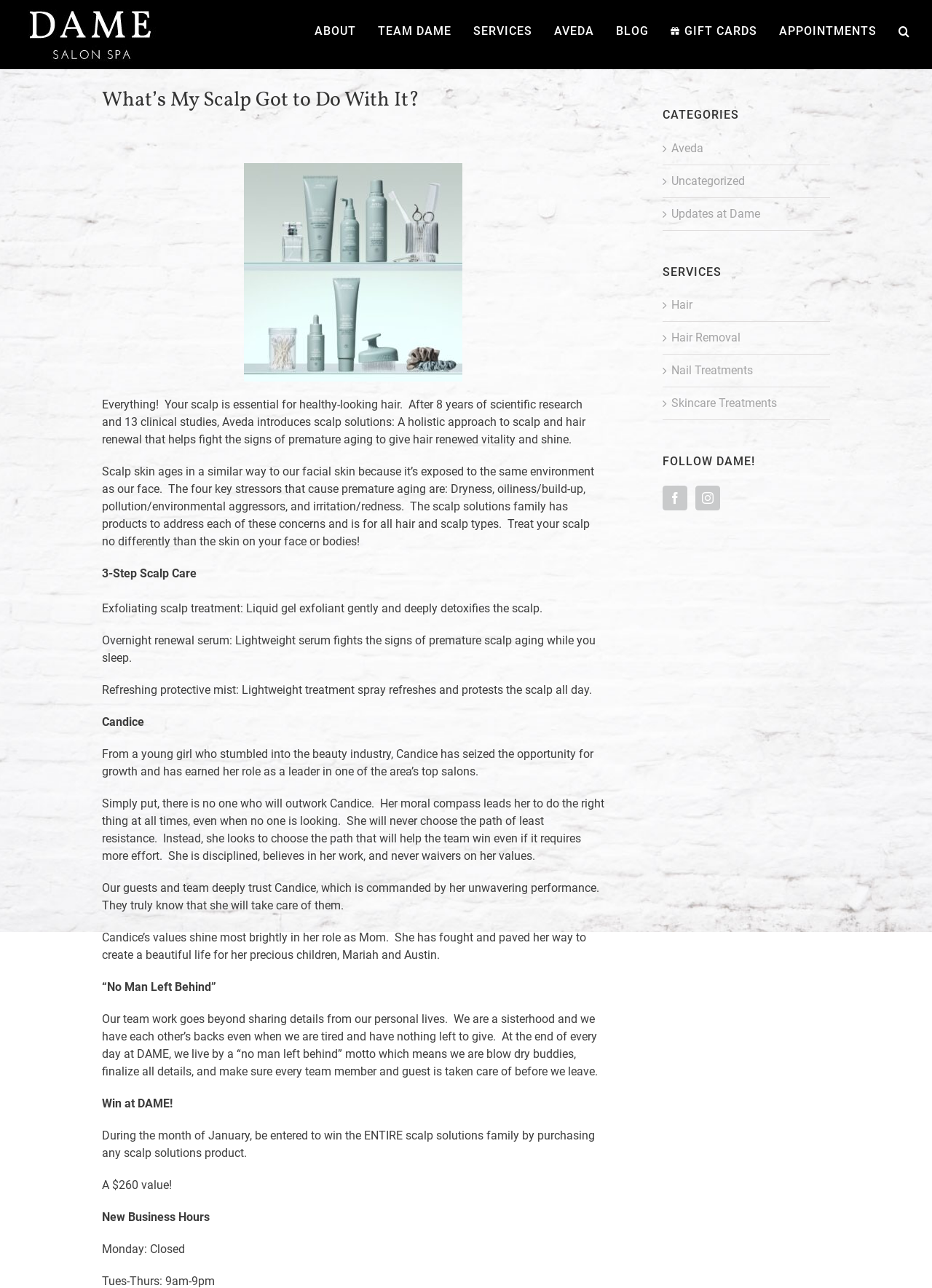Refer to the image and provide an in-depth answer to the question:
What is the logo of the salon?

The logo of the salon is located at the top left corner of the webpage, and it is an image with the text 'Dame Salon Spa'.